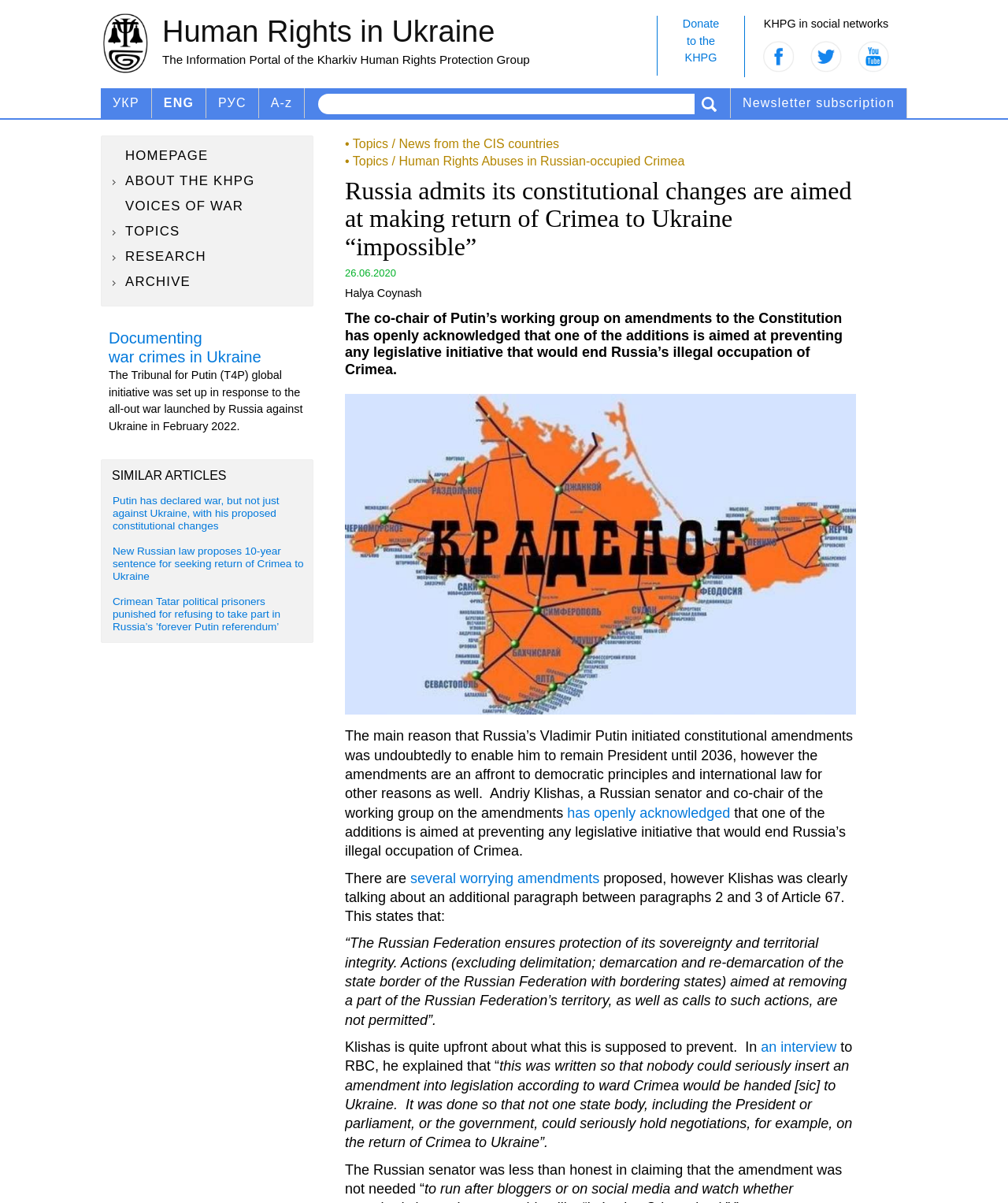Reply to the question with a single word or phrase:
What is the name of the social network with the link 'FB'?

Facebook